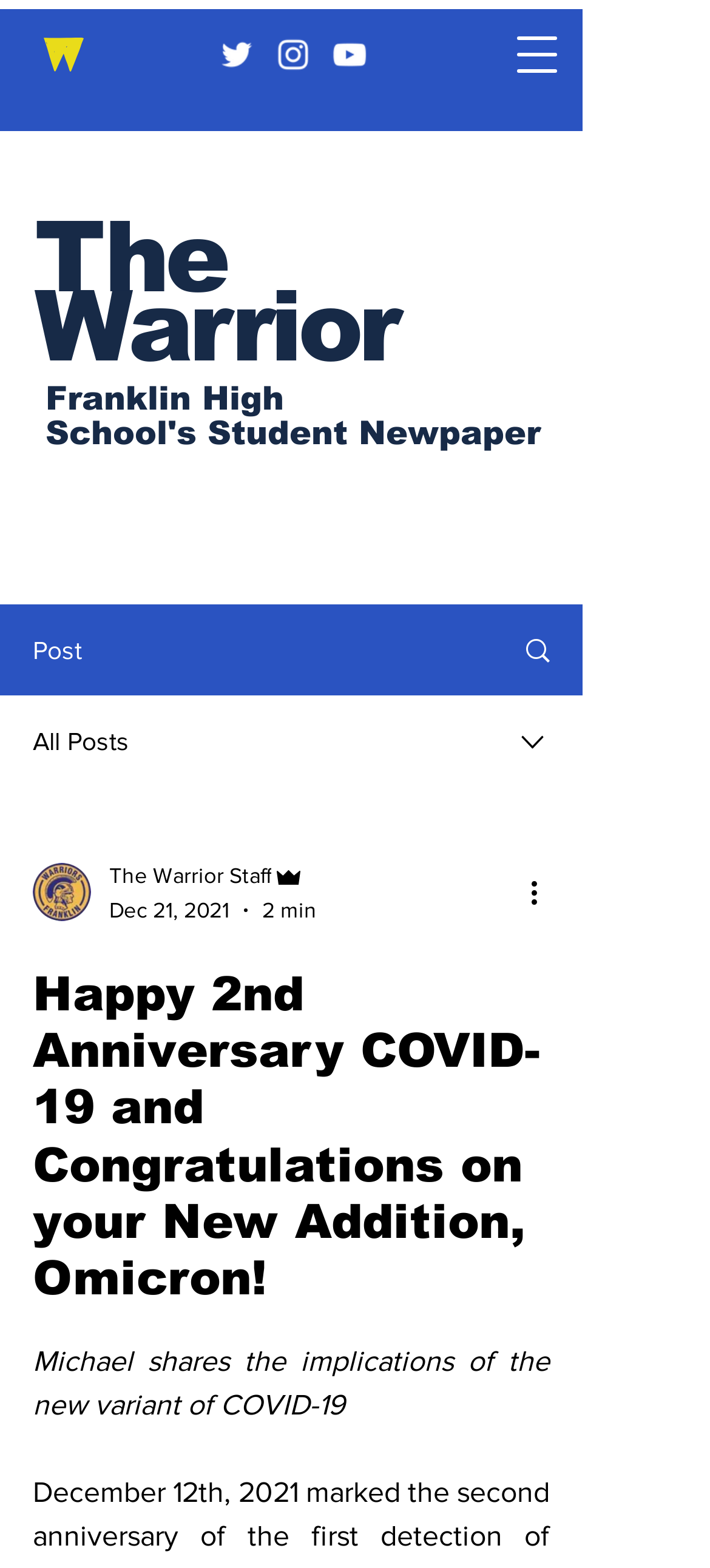Generate a thorough explanation of the webpage's elements.

The webpage appears to be a news article or blog post from a school newspaper, "The Warrior". At the top left, there is a link to the newspaper's homepage. Below it, there is a social bar with links to the newspaper's Twitter, Instagram, and Want TV accounts, each accompanied by an image.

To the right of the social bar, there is a button to open a navigation menu. Below the social bar, there is a large heading that reads "Happy 2nd Anniversary COVID-19 and Congratulations on your New Addition, Omicron!". This heading is followed by a subheading that summarizes the article's content, stating that "Michael shares the implications of the new variant of COVID-19".

On the right side of the page, there is a section with a link to "All Posts" and a combobox that allows users to select from a menu. Below this section, there is an image of the writer, accompanied by their name and title, "The Warrior Staff Admin". The date and time of the post, "Dec 21, 2021, 2 min", are also displayed.

At the bottom of the page, there is a button to perform more actions, accompanied by an image. Overall, the webpage has a simple and organized layout, with clear headings and concise text.